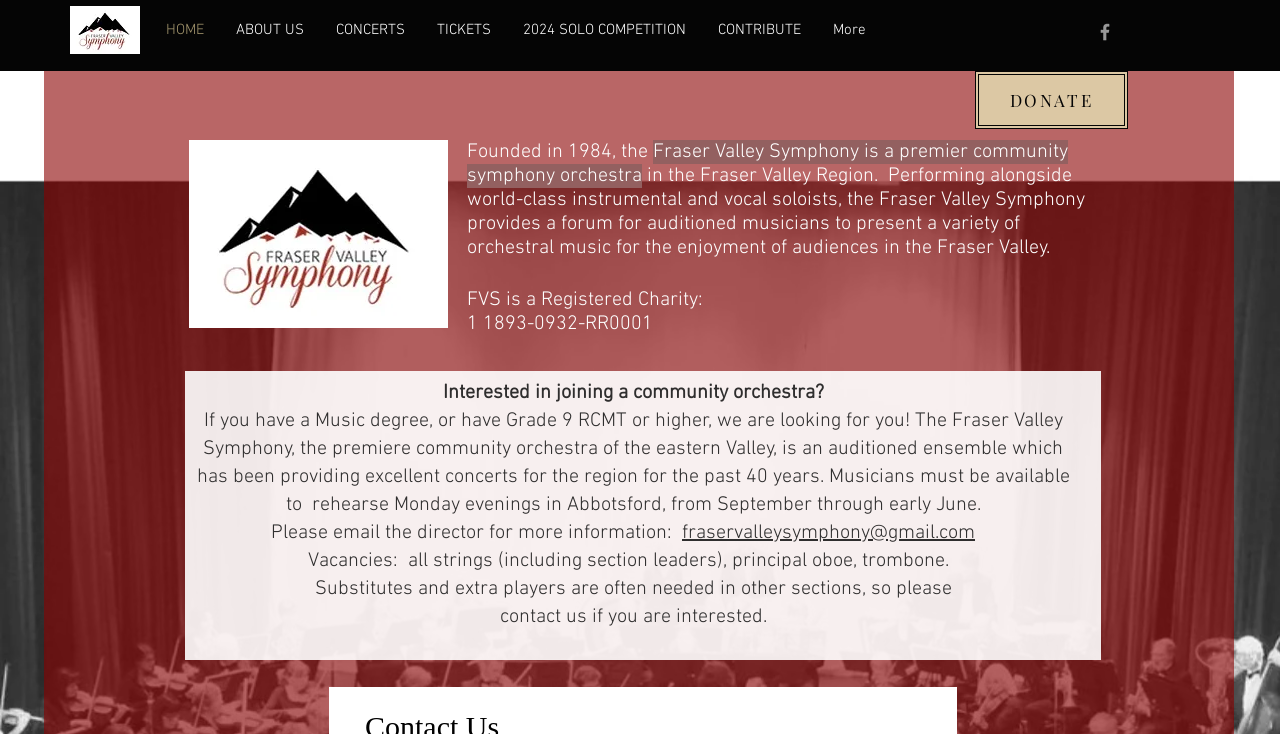What vacancies are available in the orchestra? Examine the screenshot and reply using just one word or a brief phrase.

All strings, principal oboe, trombone